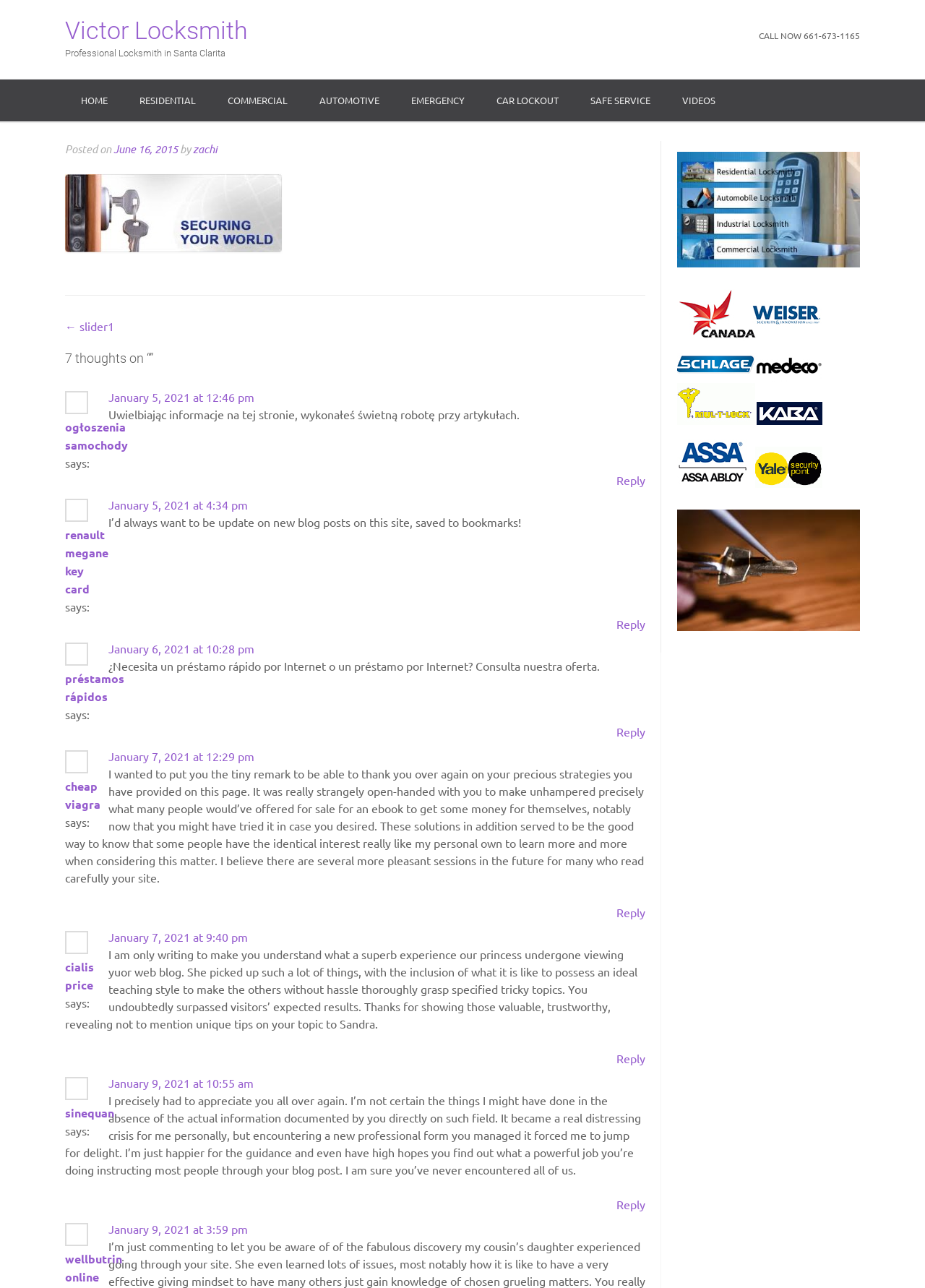Please determine the bounding box coordinates for the element with the description: "renault megane key card".

[0.07, 0.409, 0.117, 0.463]